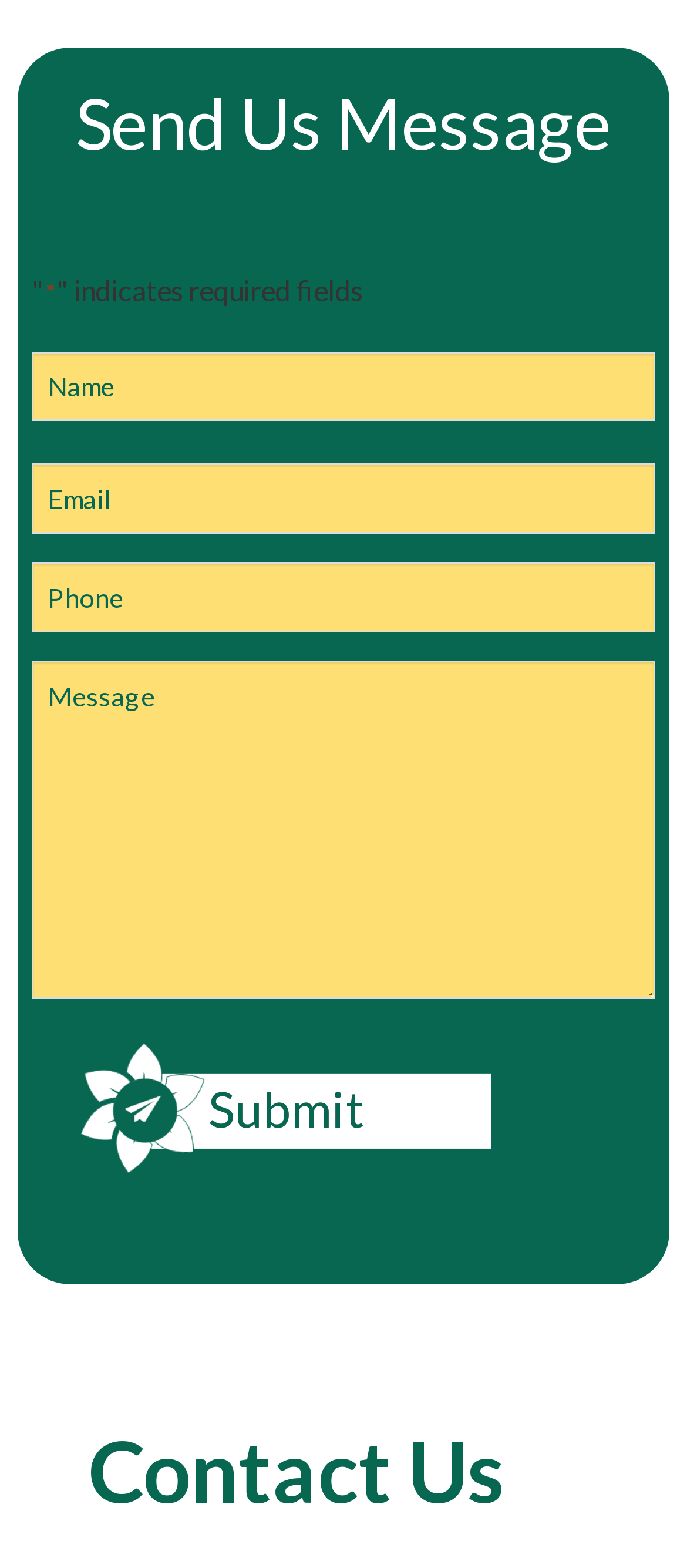Find the bounding box coordinates corresponding to the UI element with the description: "value="Submit"". The coordinates should be formatted as [left, top, right, bottom], with values as floats between 0 and 1.

[0.046, 0.662, 0.79, 0.751]